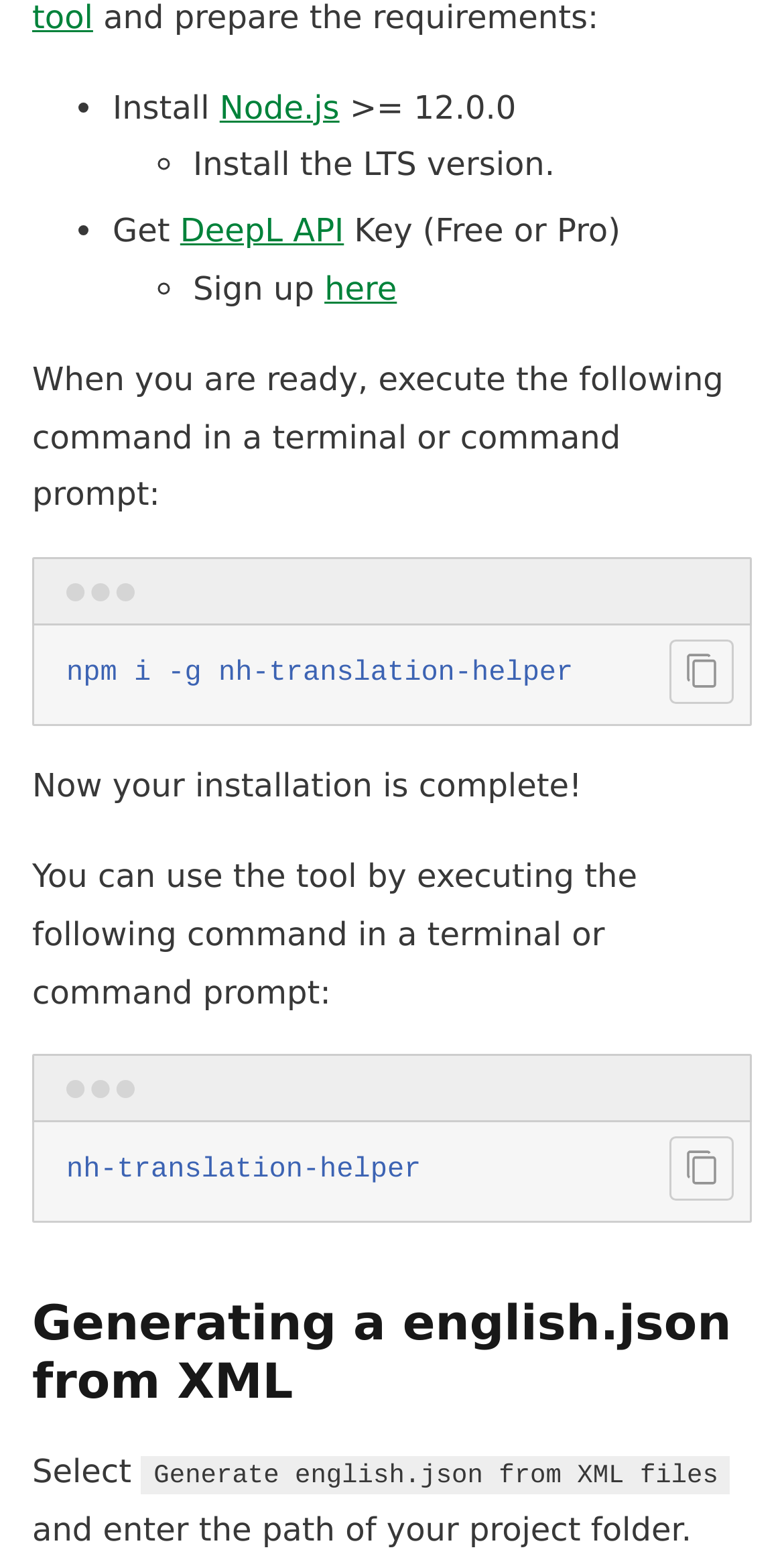Provide your answer in one word or a succinct phrase for the question: 
What is the action required after installing the 'nh-translation-helper' tool?

Execute a command